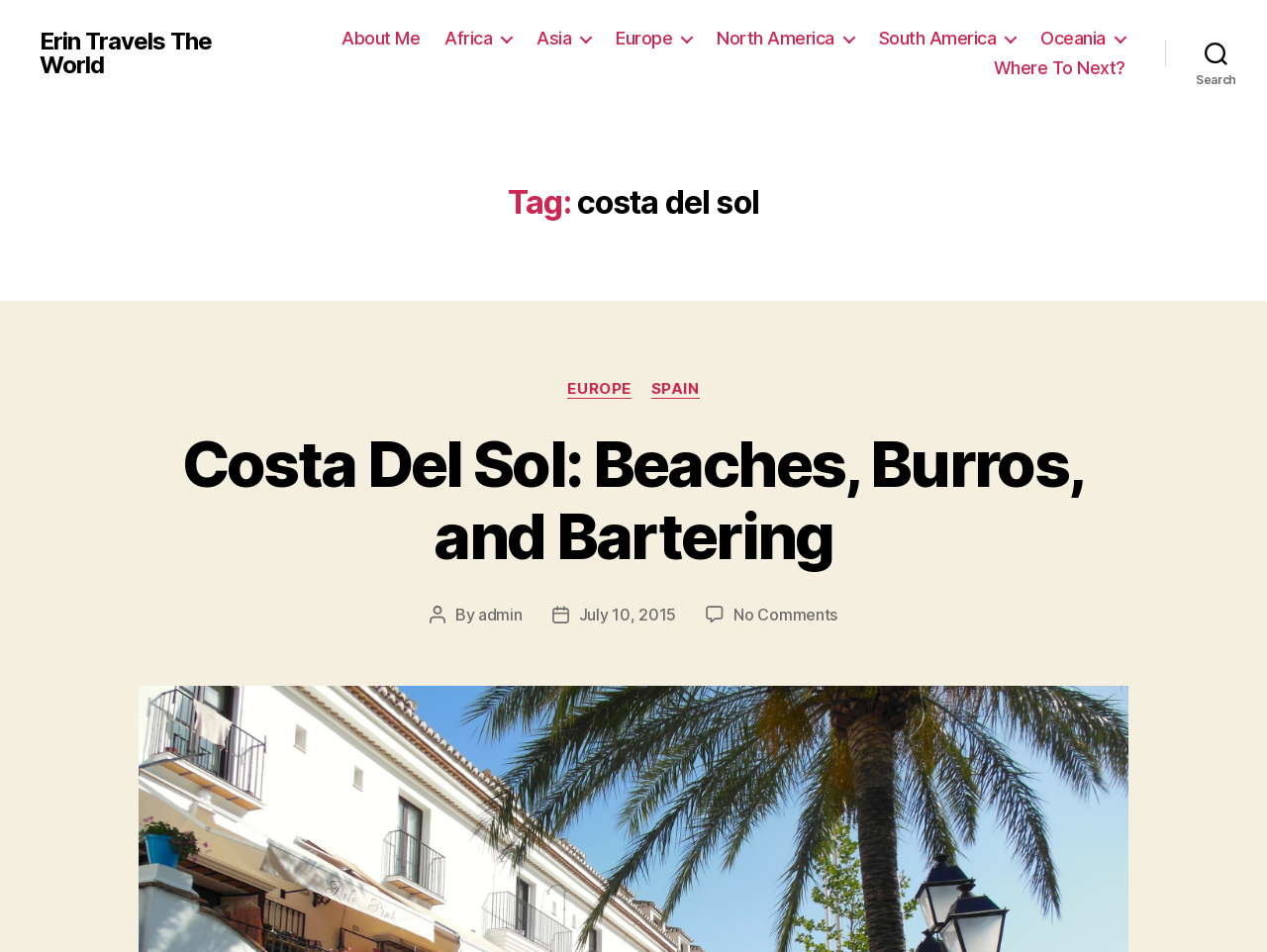Who is the author of the current post?
Look at the image and respond with a one-word or short phrase answer.

admin